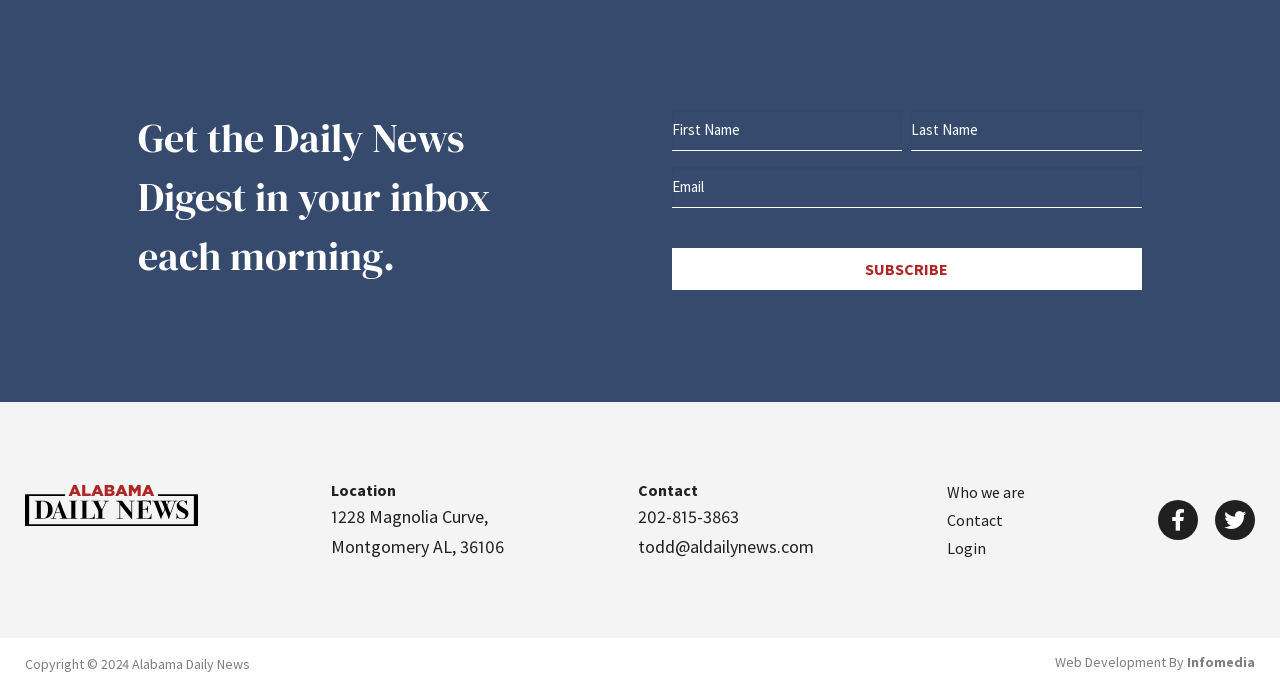Identify the bounding box coordinates for the UI element described as follows: title="Twitter - AL Daily News". Use the format (top-left x, top-left y, bottom-right x, bottom-right y) and ensure all values are floating point numbers between 0 and 1.

[0.949, 0.733, 0.98, 0.791]